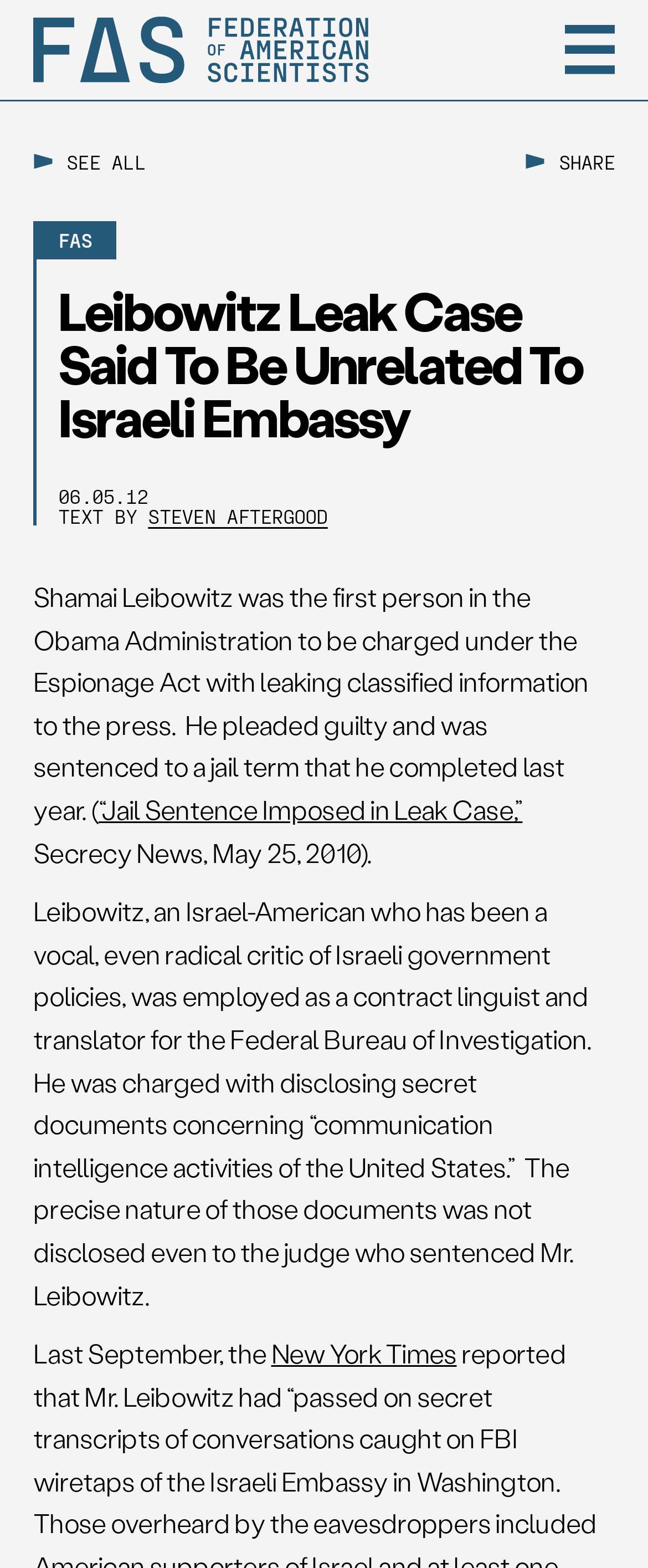Respond to the question below with a single word or phrase:
What is the name of the organization where Shamai Leibowitz worked?

Federal Bureau of Investigation